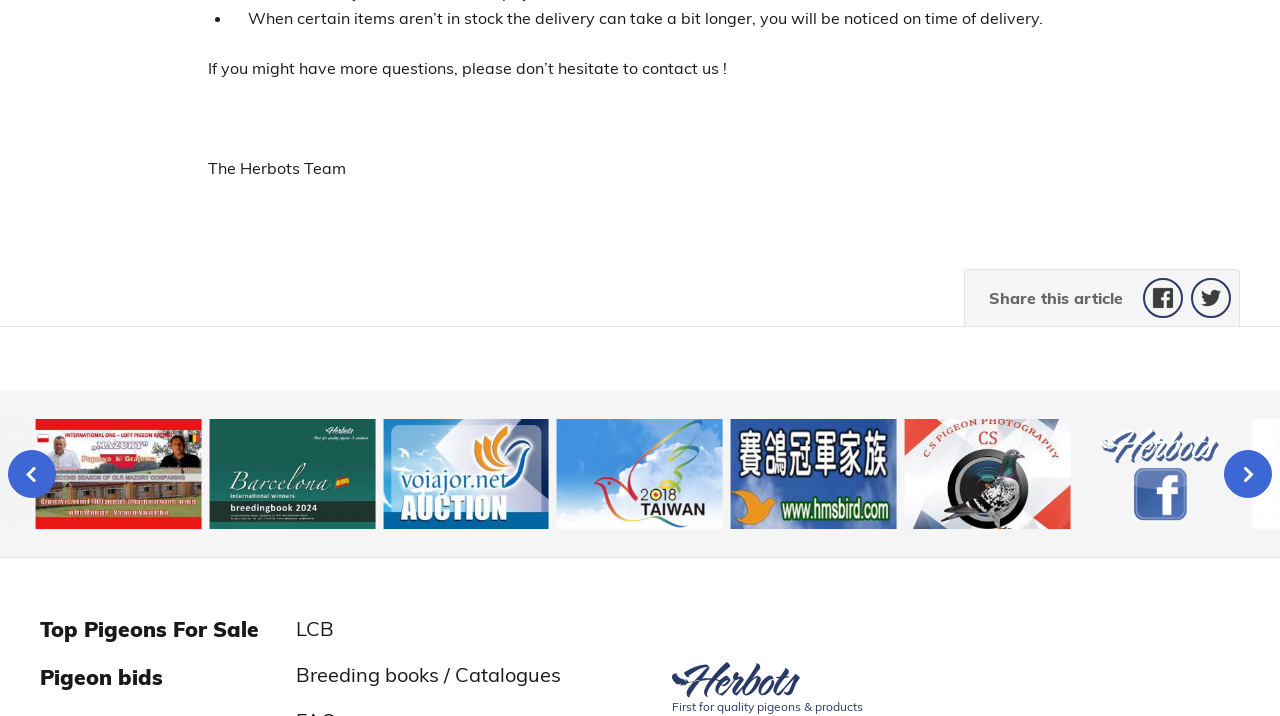Identify the bounding box coordinates for the UI element described as follows: Top Pigeons For Sale. Use the format (top-left x, top-left y, bottom-right x, bottom-right y) and ensure all values are floating point numbers between 0 and 1.

[0.031, 0.861, 0.202, 0.897]